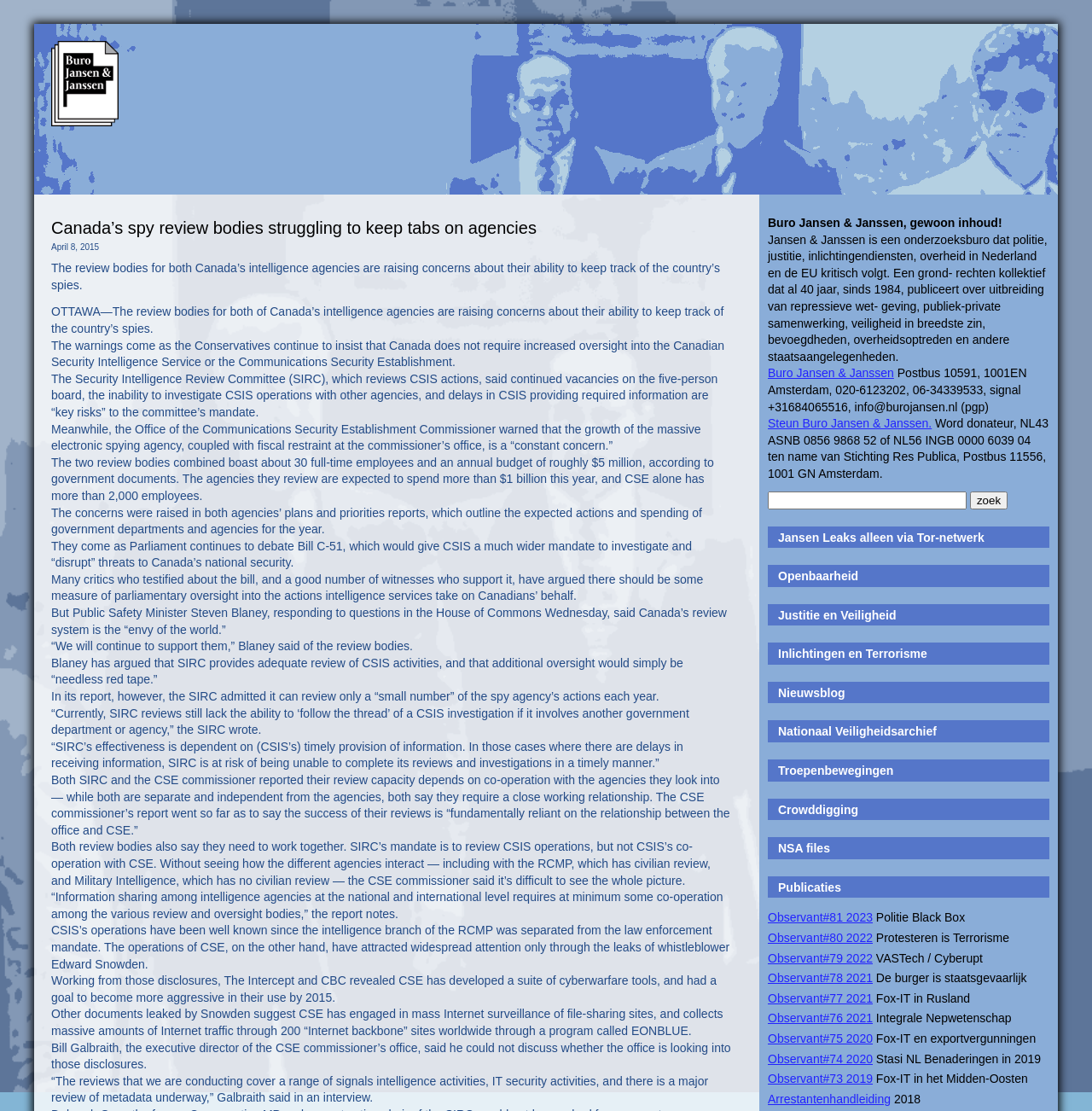Respond with a single word or phrase to the following question:
What is the name of the whistleblower mentioned in the article?

Edward Snowden